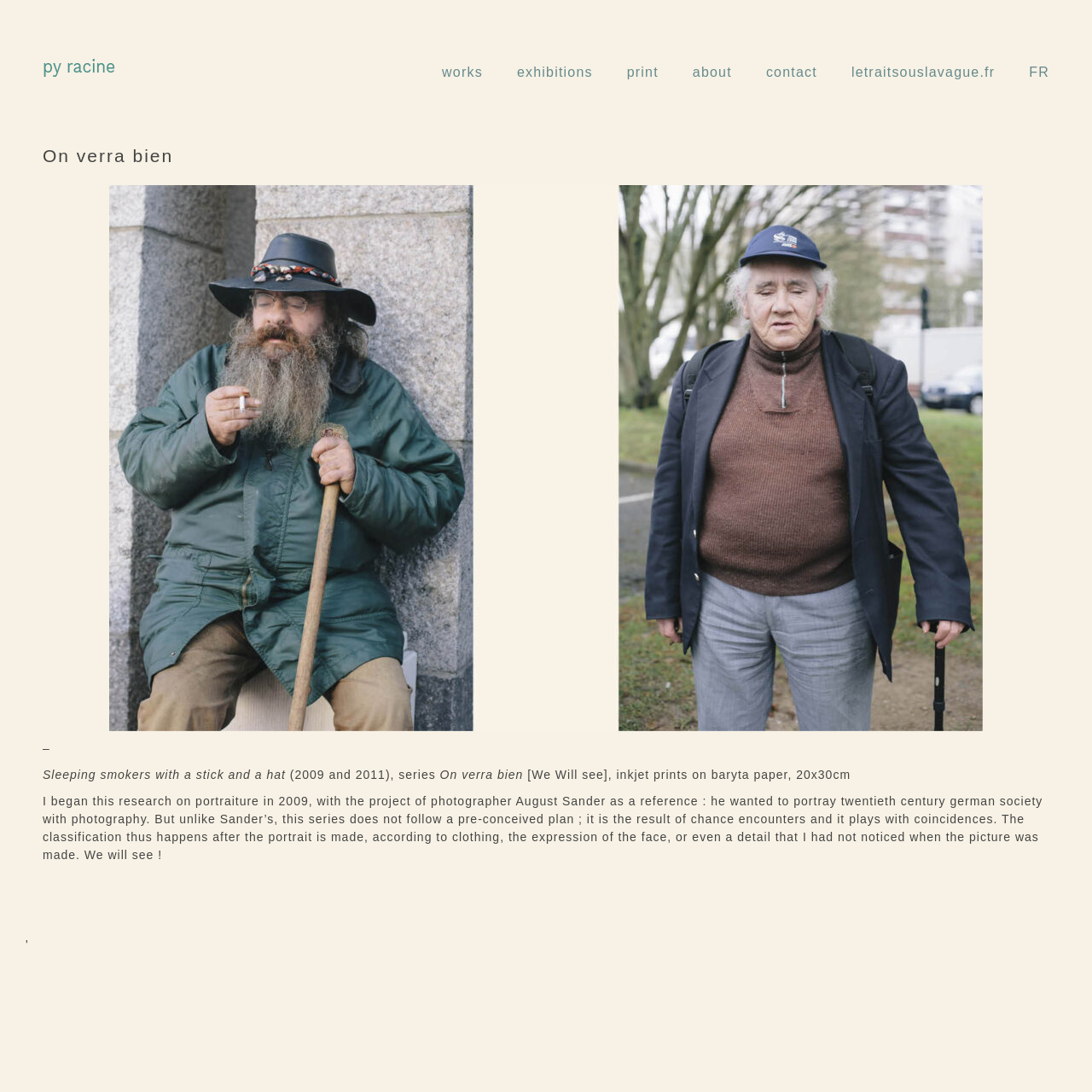Identify the bounding box coordinates of the region that needs to be clicked to carry out this instruction: "visit the about page". Provide these coordinates as four float numbers ranging from 0 to 1, i.e., [left, top, right, bottom].

[0.634, 0.059, 0.67, 0.09]